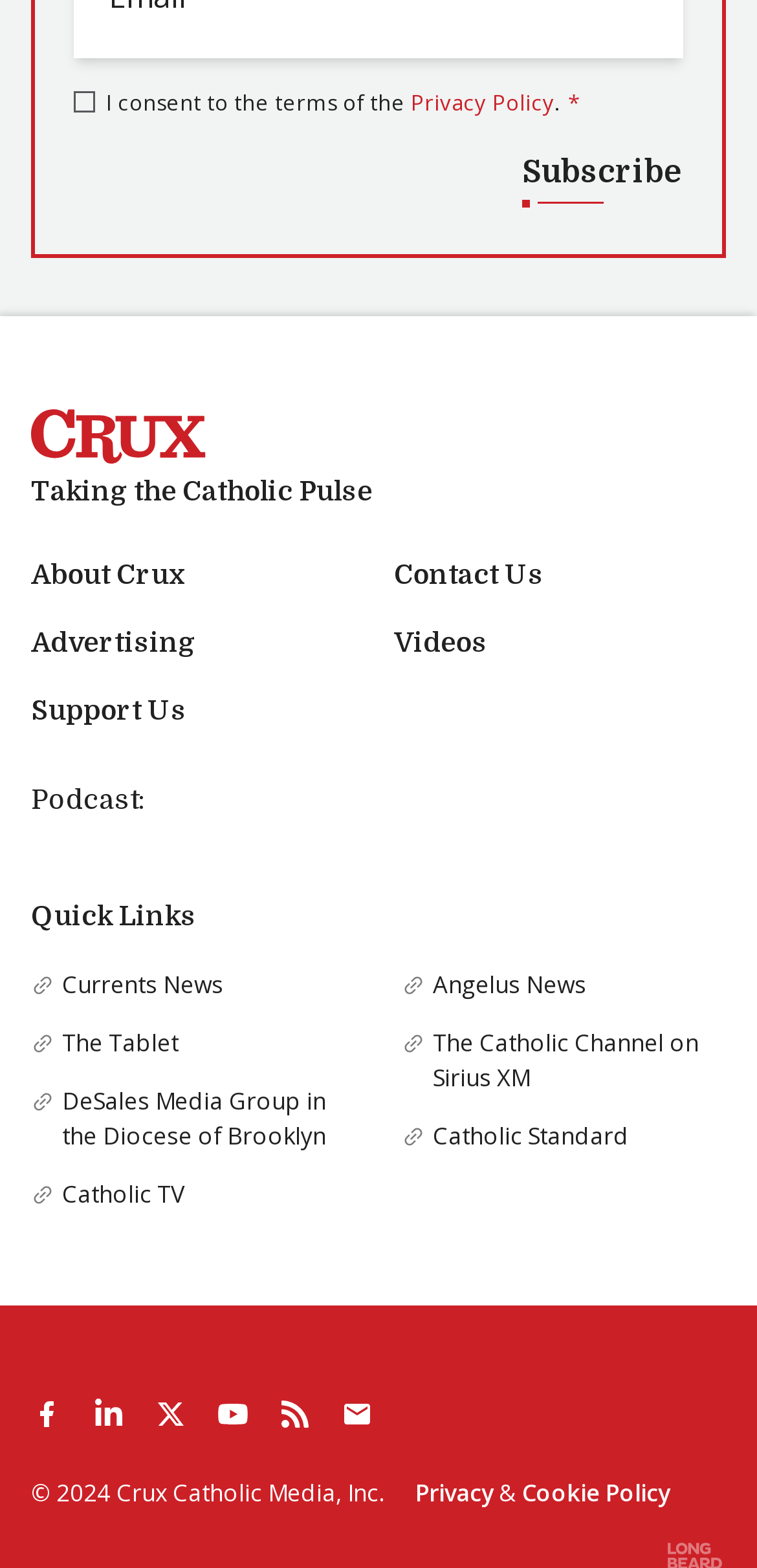How many social media links are there?
Refer to the image and provide a one-word or short phrase answer.

4